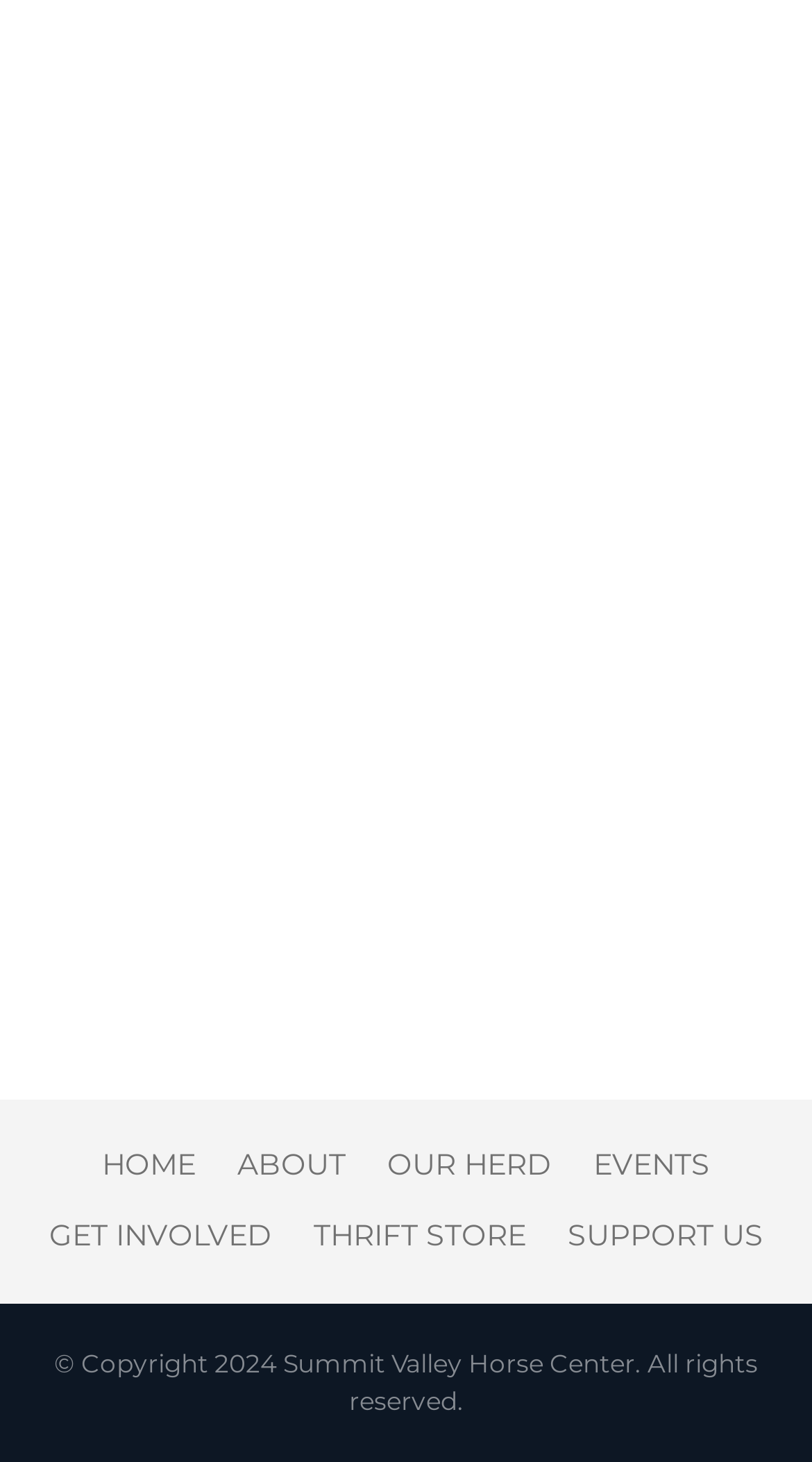Locate the UI element described by Map to Ranch in the provided webpage screenshot. Return the bounding box coordinates in the format (top-left x, top-left y, bottom-right x, bottom-right y), ensuring all values are between 0 and 1.

[0.038, 0.114, 0.451, 0.157]